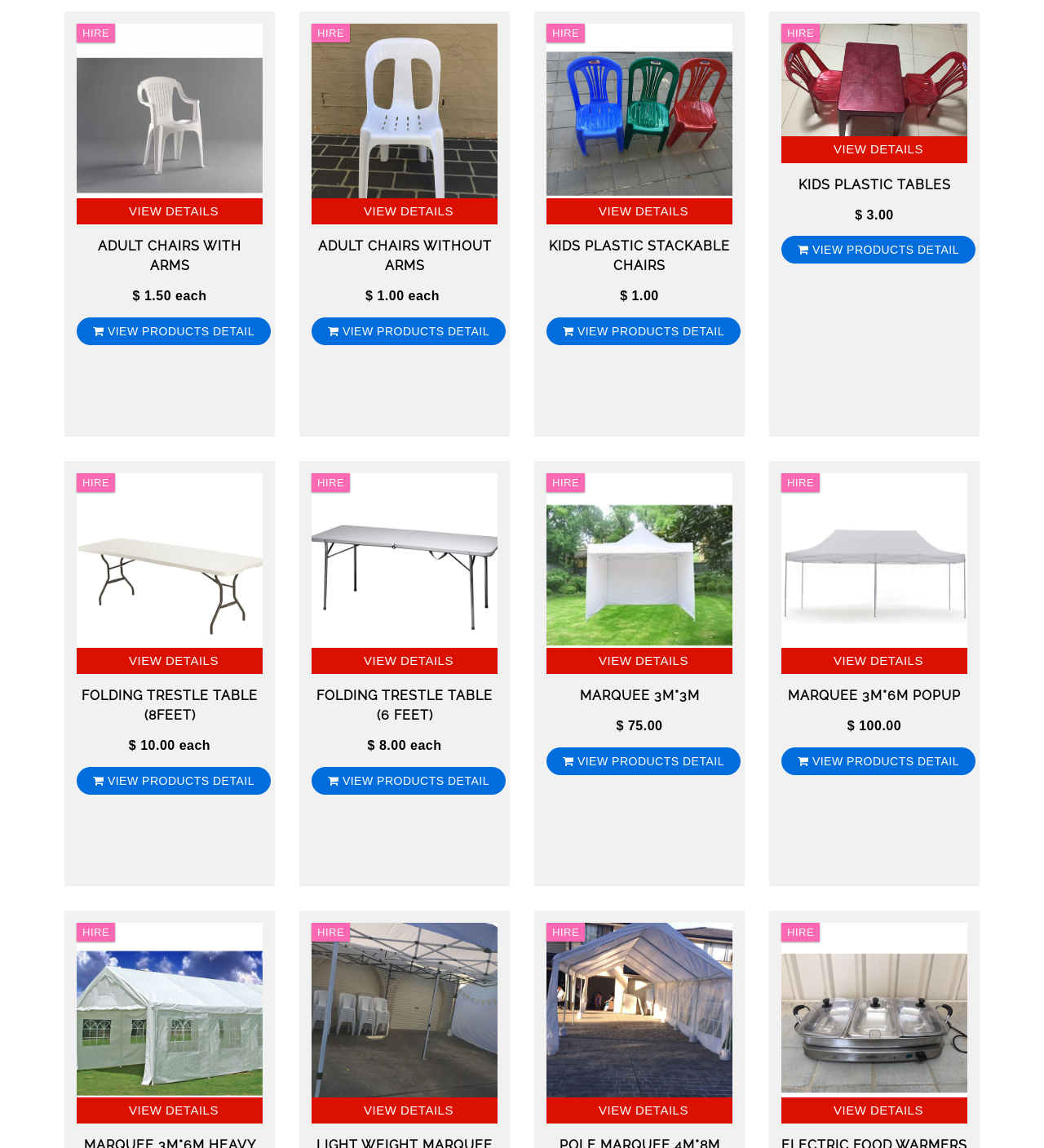How many types of tables are available for hire?
Please respond to the question with a detailed and well-explained answer.

I counted the number of table types by looking at the headings 'KIDS PLASTIC TABLES', 'FOLDING TRESTLE TABLE (8FEET)', and 'FOLDING TRESTLE TABLE (6 FEET)', which suggest that there are three types of tables available for hire.